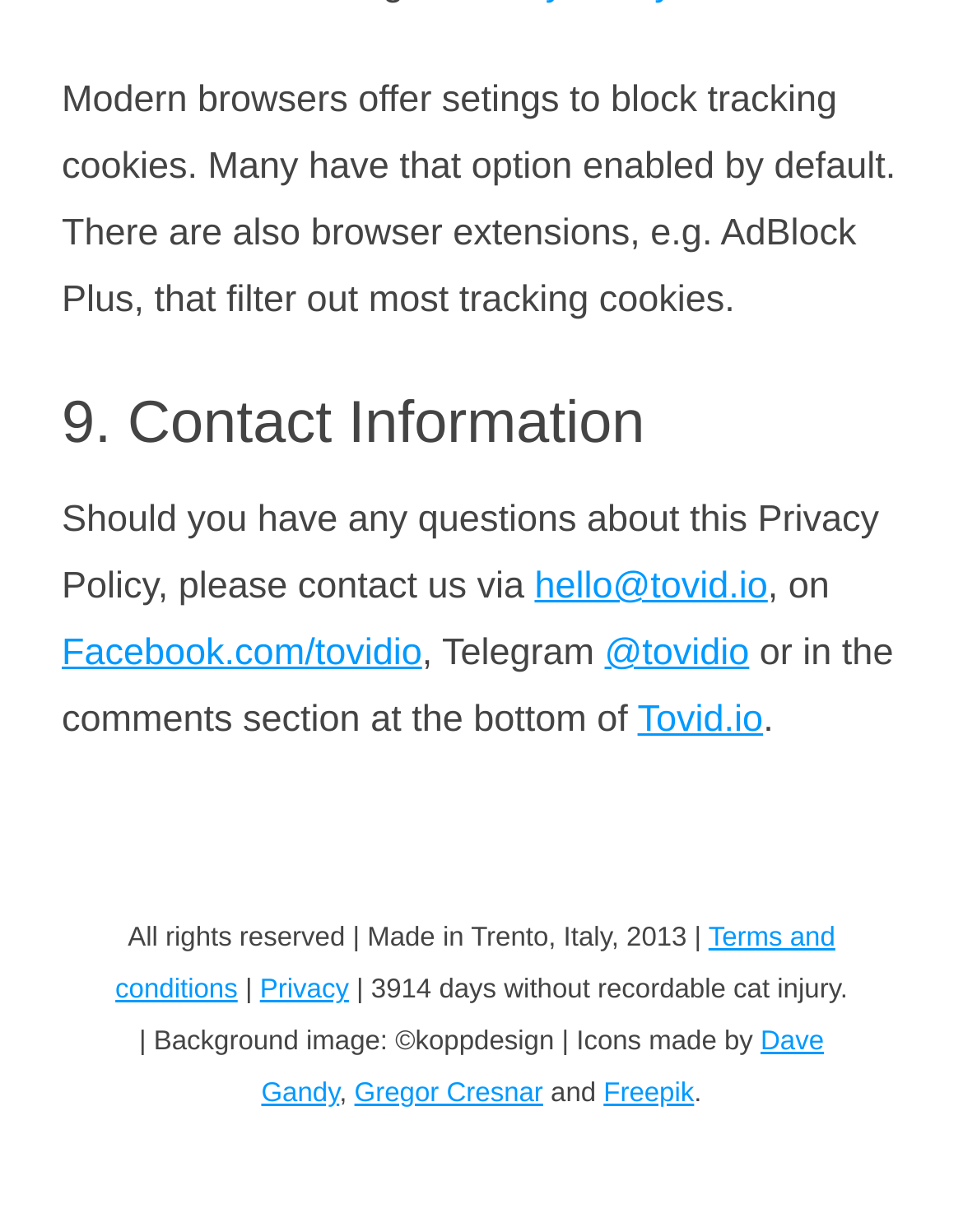Please find the bounding box for the UI element described by: "hello@tovid.io".

[0.555, 0.459, 0.797, 0.493]